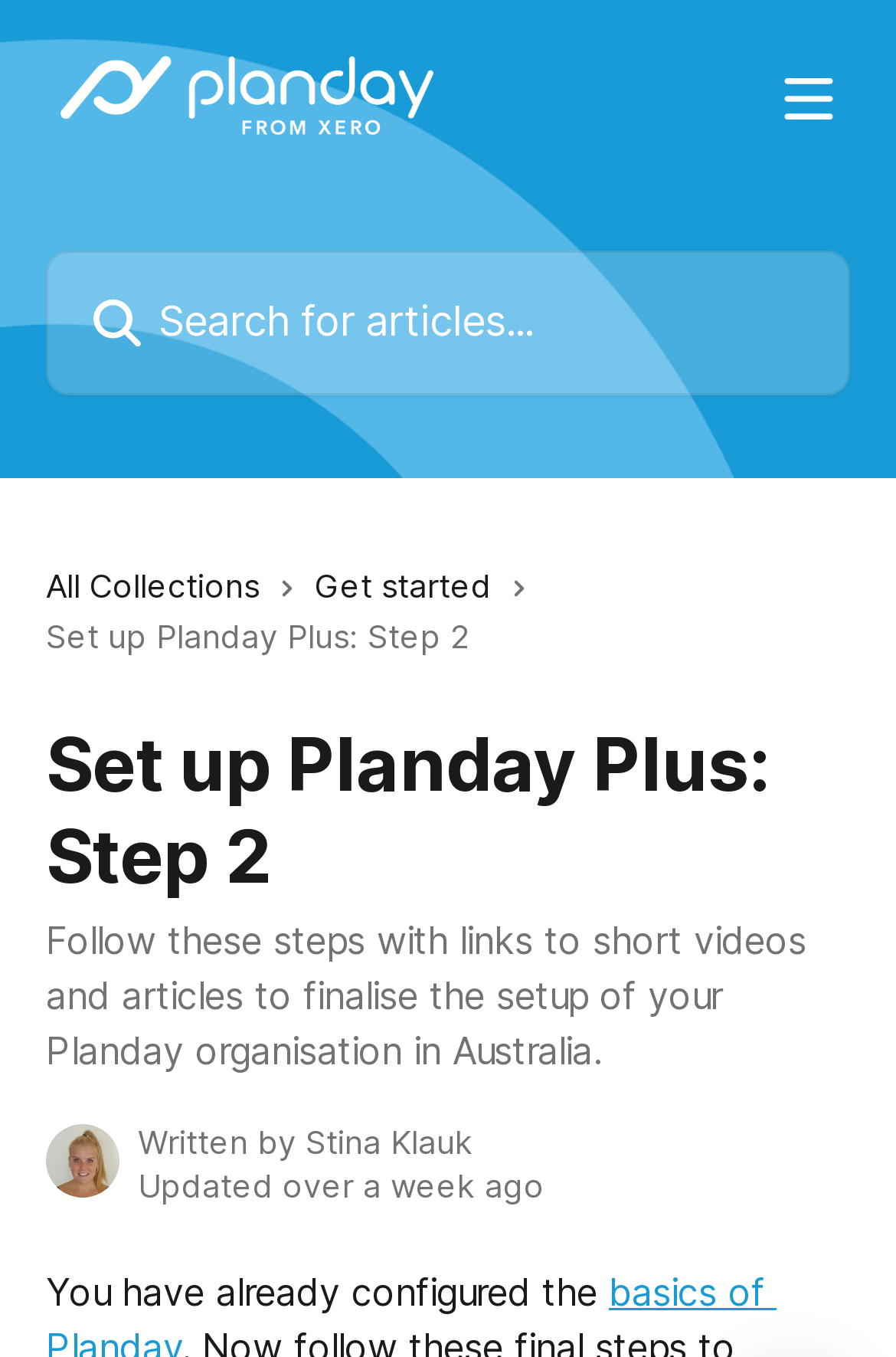Determine the bounding box for the HTML element described here: "aria-label="Open menu"". The coordinates should be given as [left, top, right, bottom] with each number being a float between 0 and 1.

[0.856, 0.052, 0.949, 0.092]